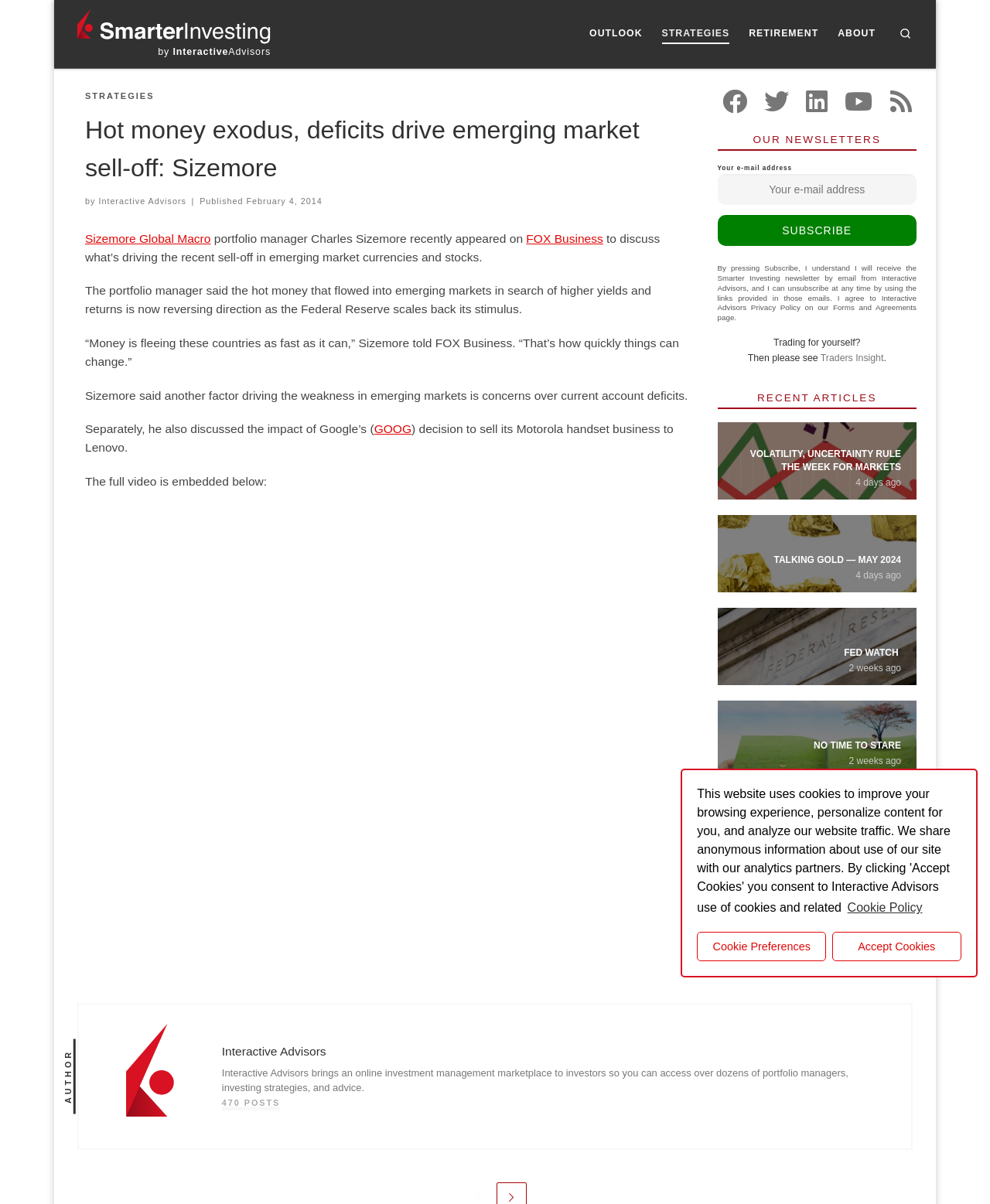Review the image closely and give a comprehensive answer to the question: How many social media platforms can you follow Interactive Advisors on?

The answer can be found in the 'Follow us on' section where there are links to follow Interactive Advisors on Facebook, Twitter, Linkedin, and Youtube.